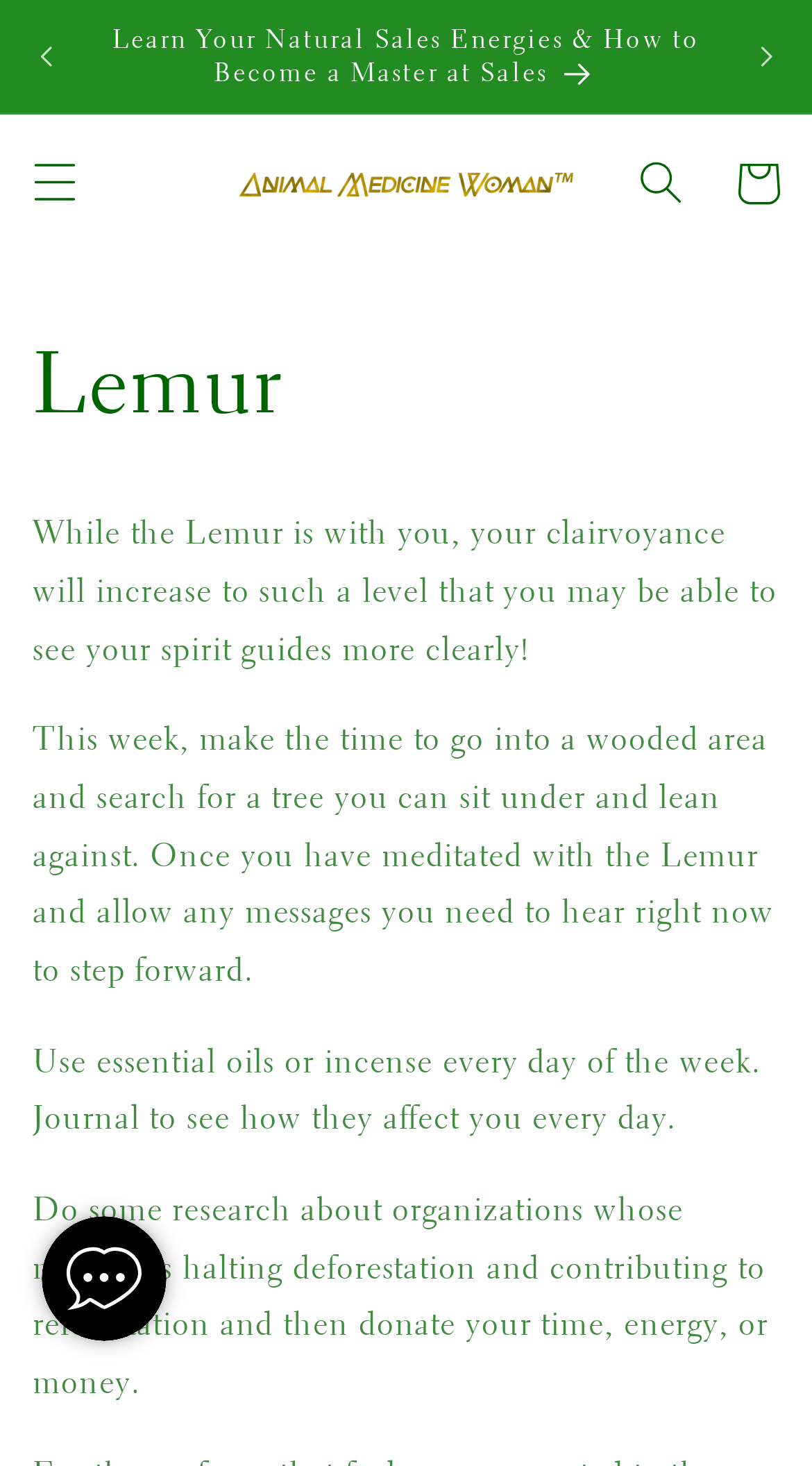Identify the bounding box of the HTML element described as: "aria-label="Search"".

[0.755, 0.092, 0.873, 0.158]